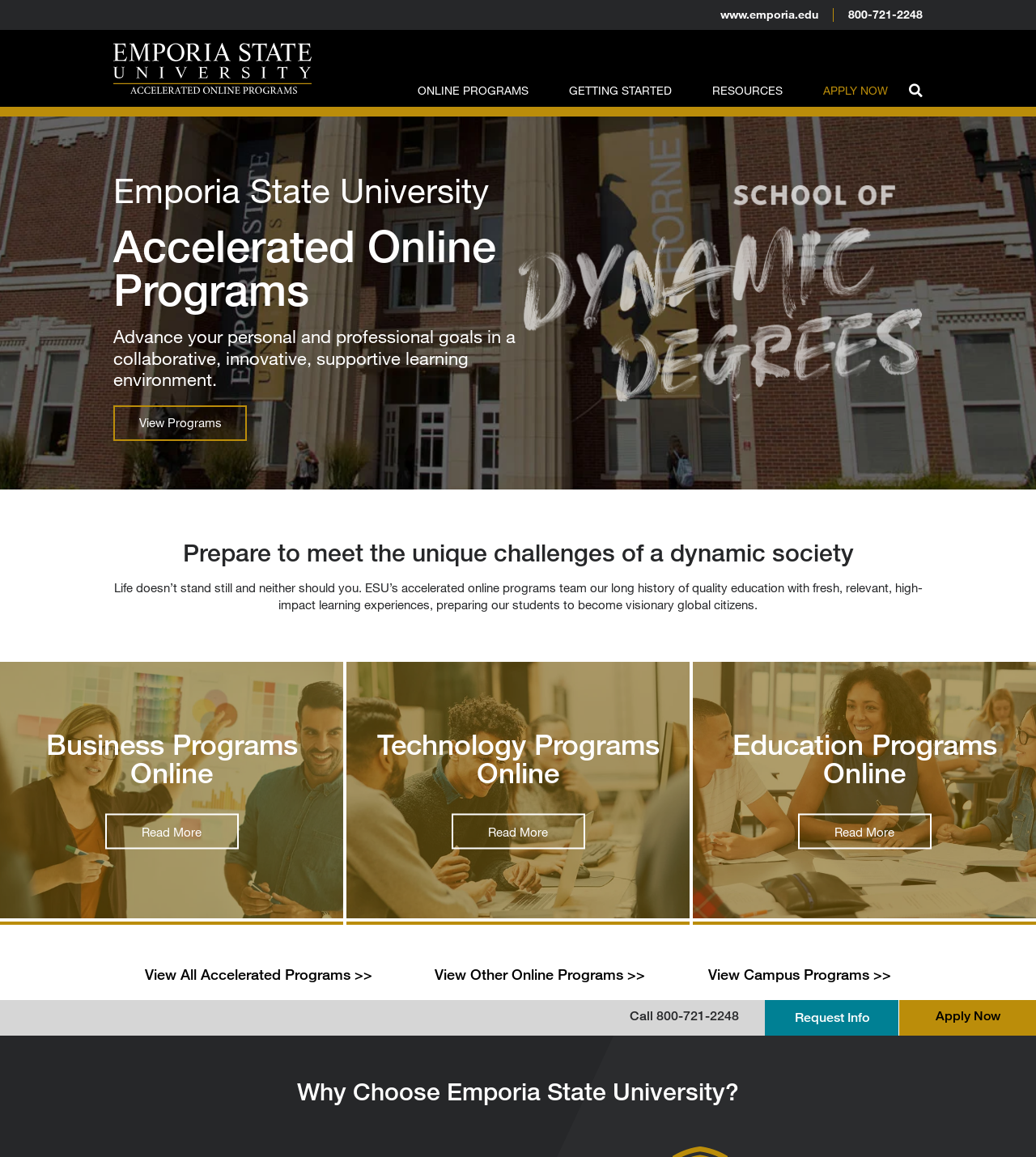How many online programs are available?
Please give a detailed and elaborate answer to the question.

I found multiple links to online programs, including 'View All Accelerated Programs', 'View Other Online Programs', and 'View Campus Programs', which suggests that there are multiple online programs available.